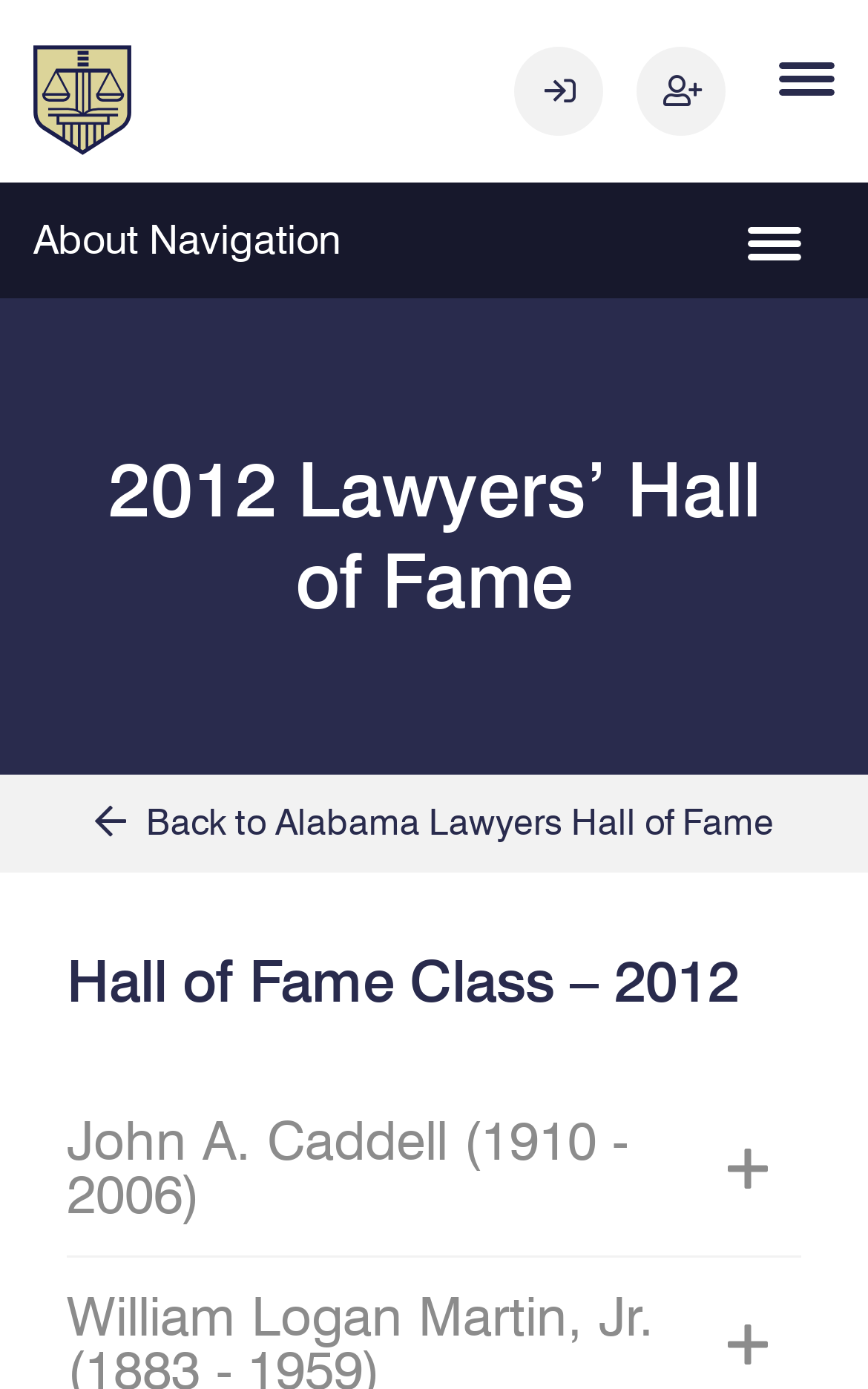Using the element description Member Login, predict the bounding box coordinates for the UI element. Provide the coordinates in (top-left x, top-left y, bottom-right x, bottom-right y) format with values ranging from 0 to 1.

[0.592, 0.034, 0.694, 0.098]